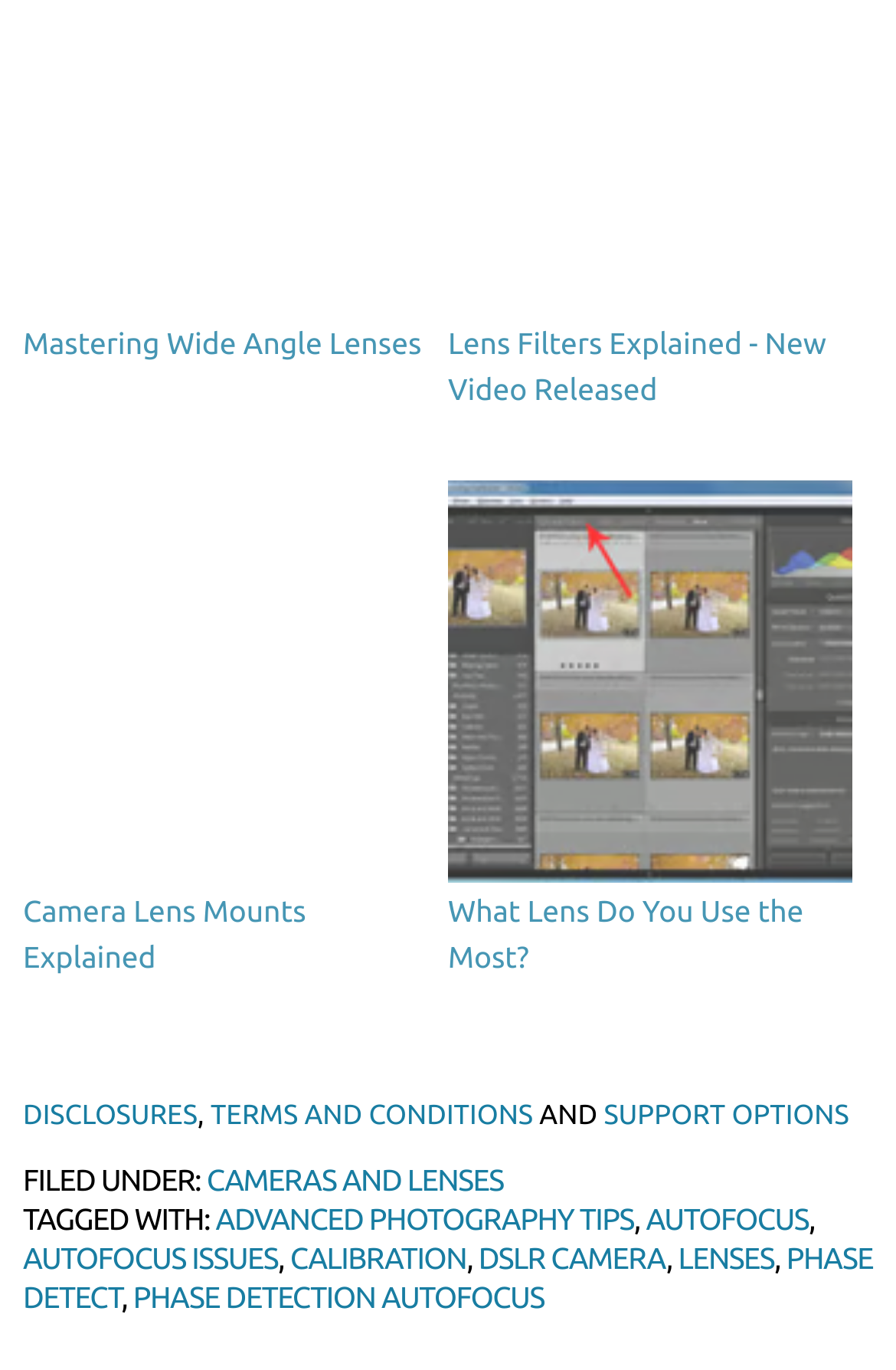What is the category of the webpage?
Based on the screenshot, answer the question with a single word or phrase.

CAMERAS AND LENSES